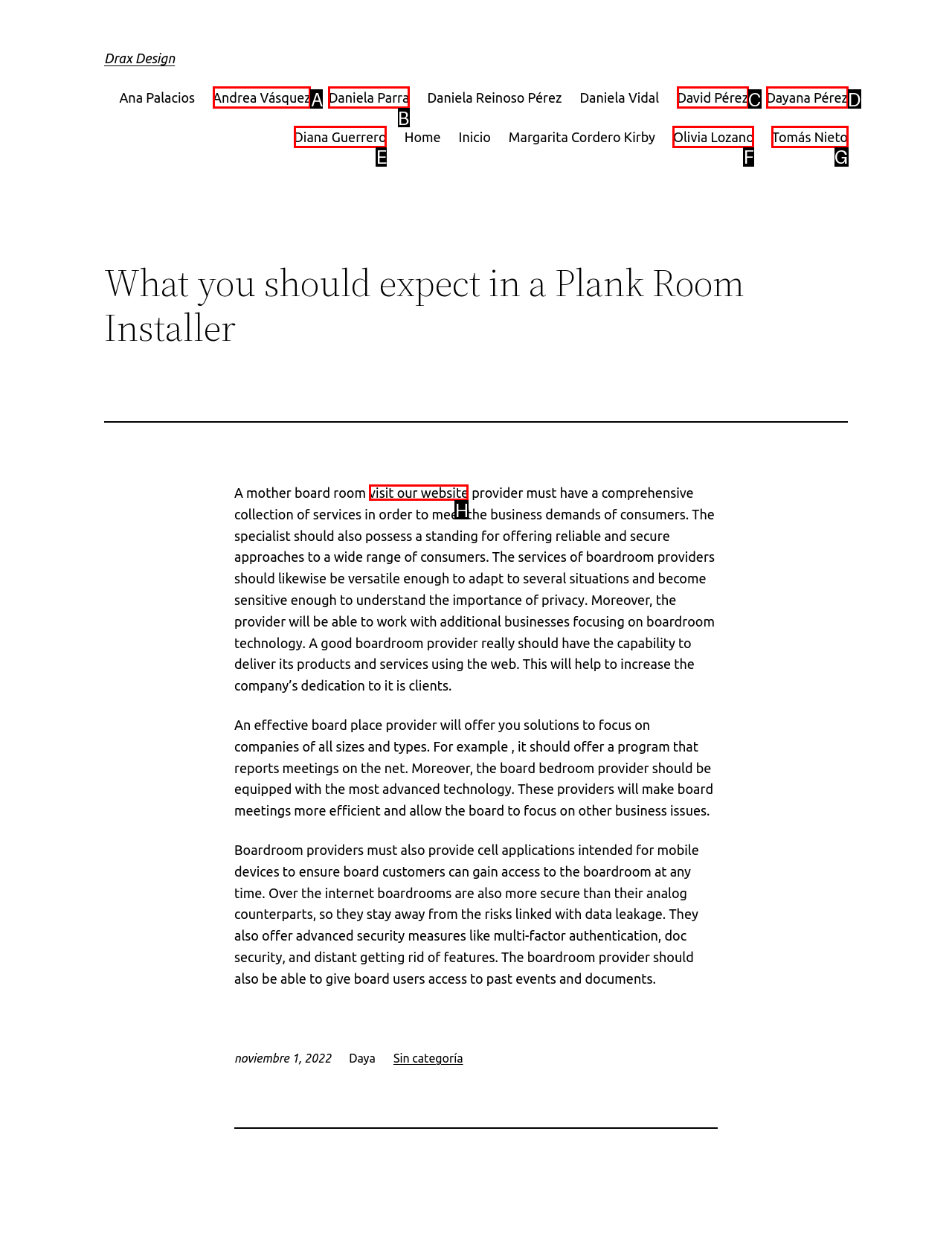Identify the correct option to click in order to accomplish the task: Visit our website Provide your answer with the letter of the selected choice.

H